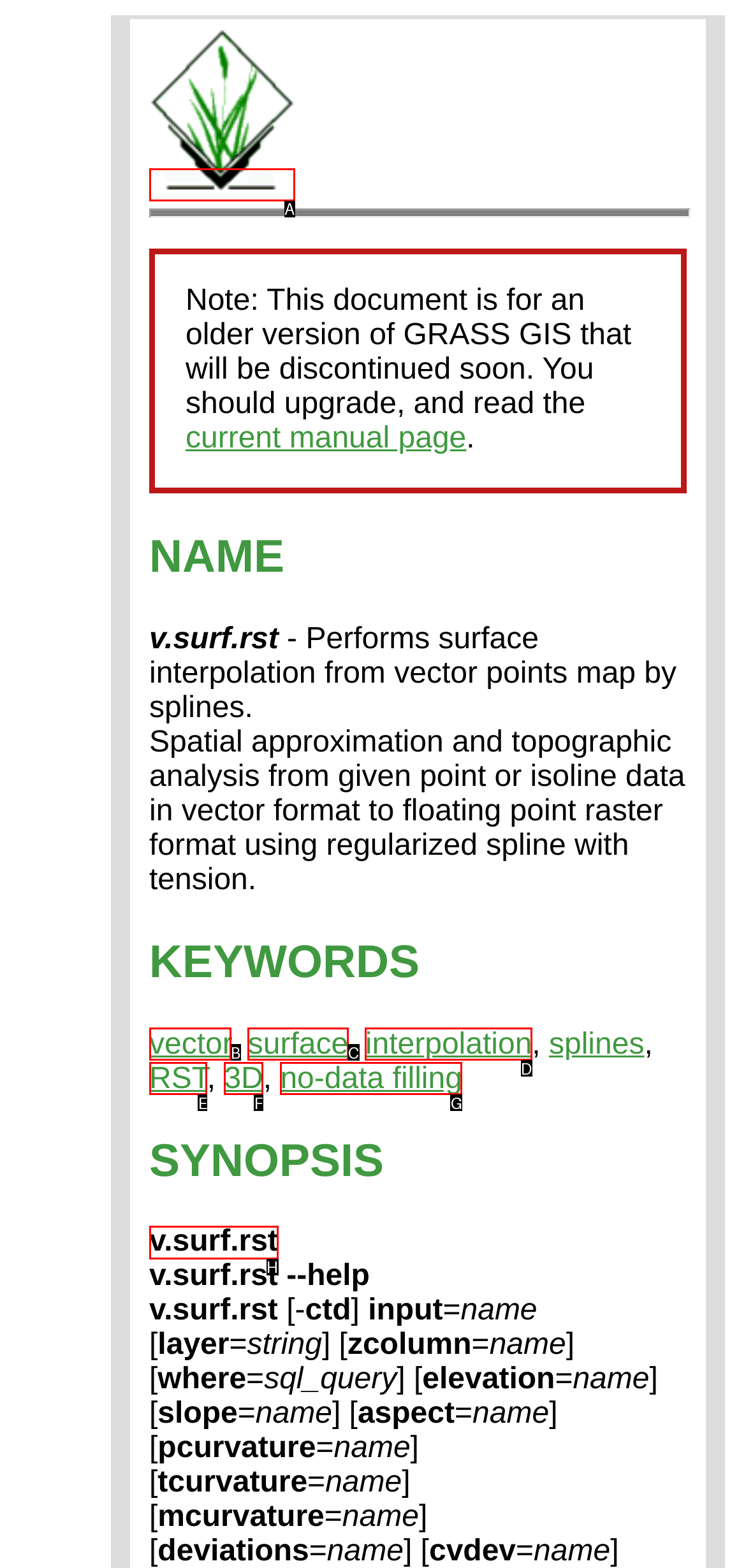Find the option you need to click to complete the following instruction: Get help on v.surf.rst
Answer with the corresponding letter from the choices given directly.

H